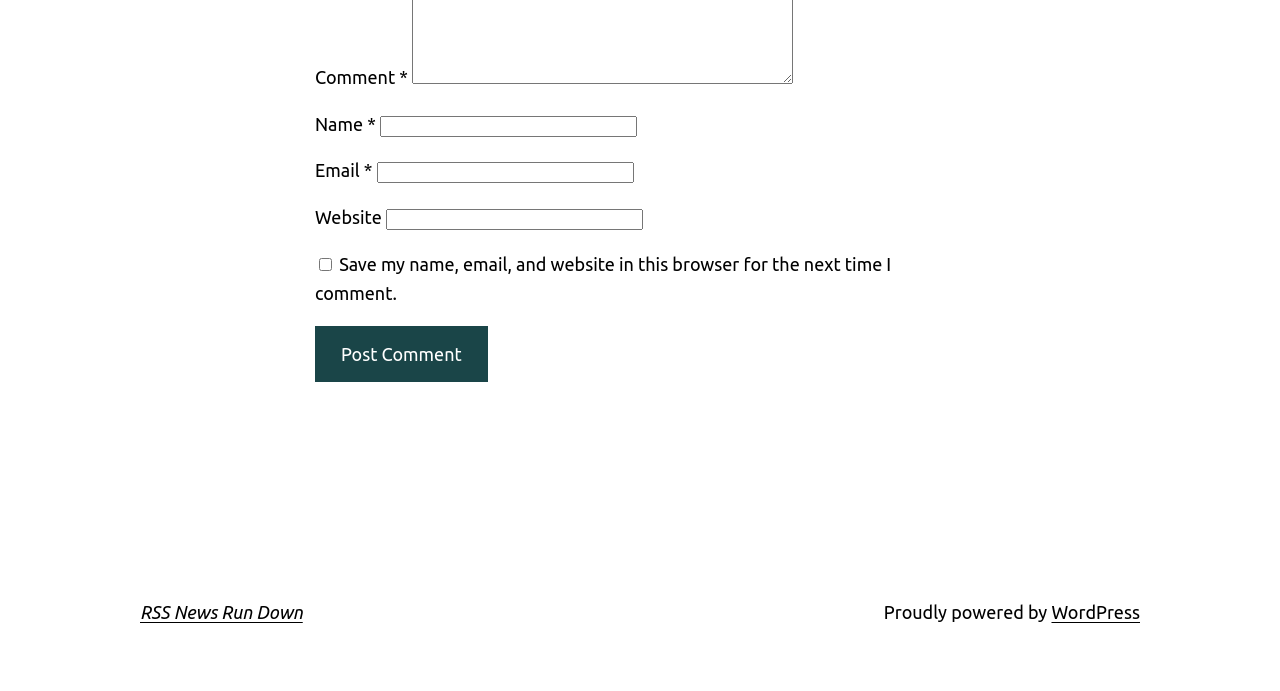Give a succinct answer to this question in a single word or phrase: 
What is the text of the link at the bottom of the page?

WordPress